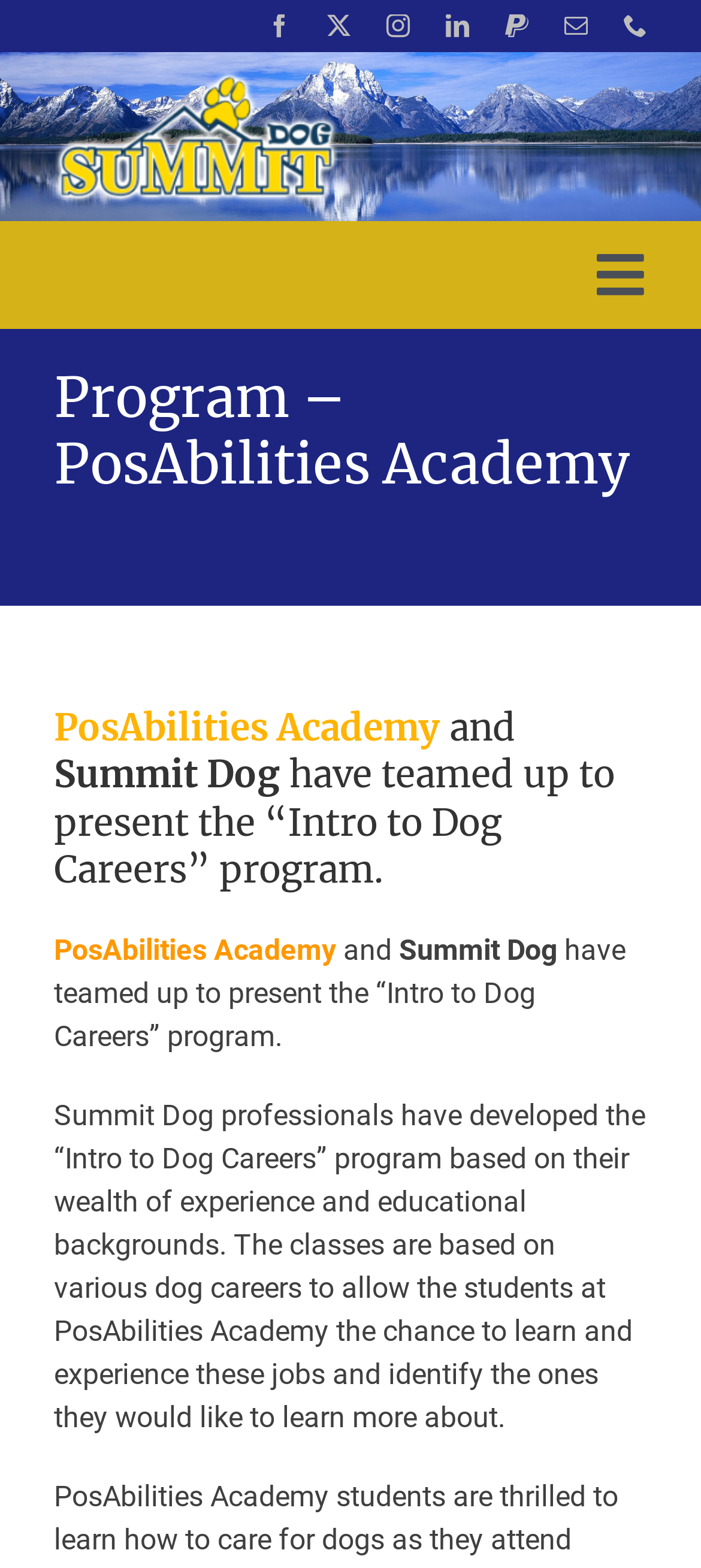Respond with a single word or short phrase to the following question: 
How many main menu items are available on the webpage?

7